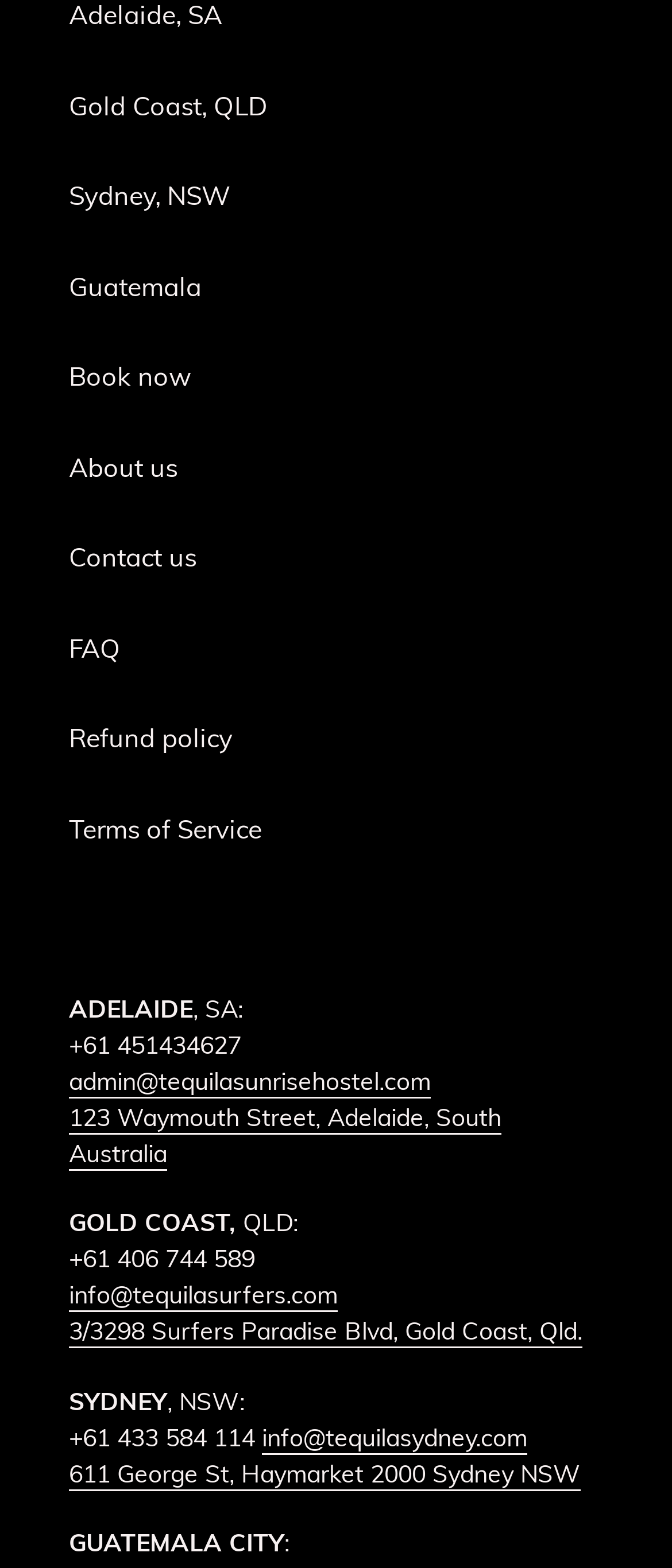Please indicate the bounding box coordinates of the element's region to be clicked to achieve the instruction: "Get more information about the Adelaide hostel". Provide the coordinates as four float numbers between 0 and 1, i.e., [left, top, right, bottom].

[0.103, 0.634, 0.287, 0.653]